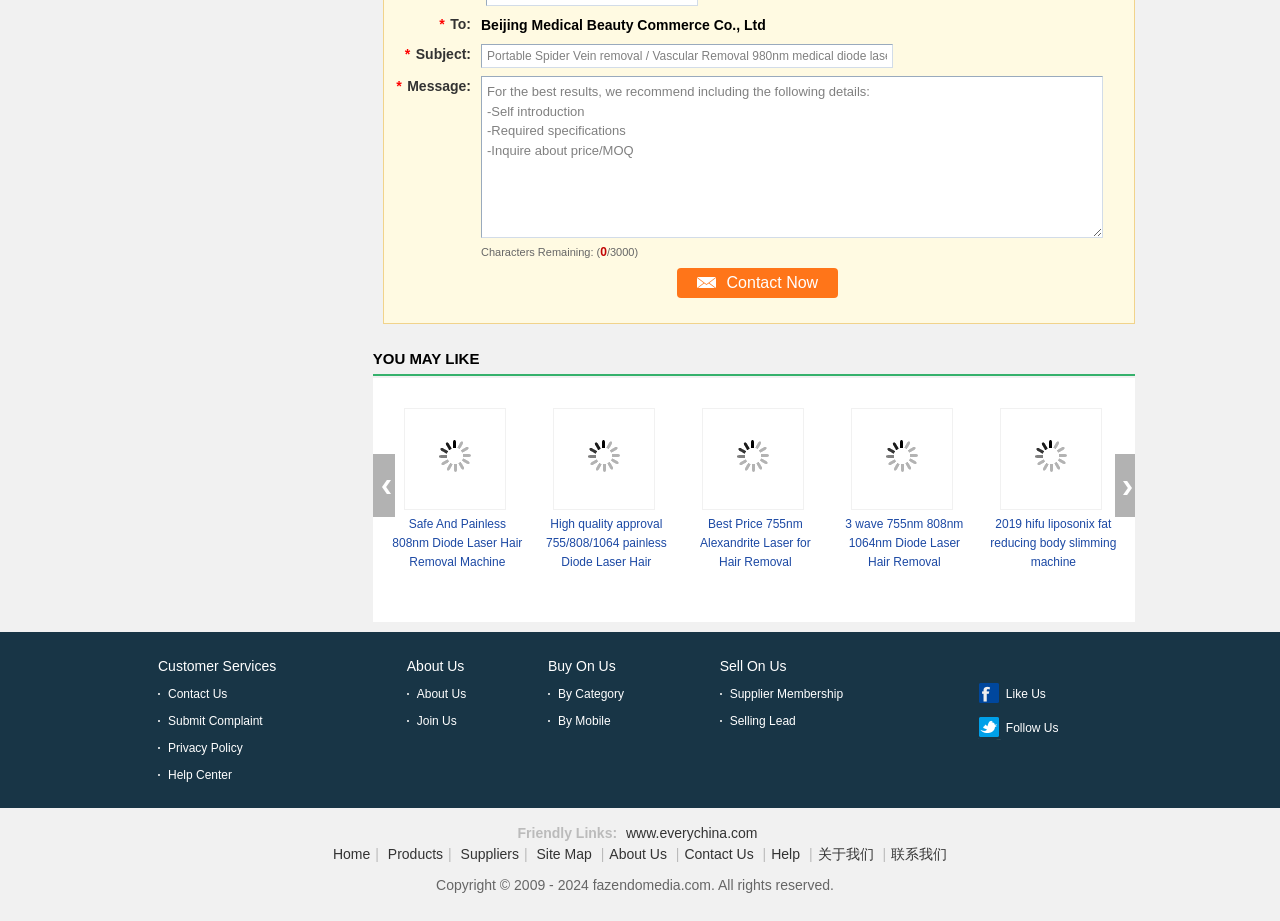Please find the bounding box coordinates of the element's region to be clicked to carry out this instruction: "Click the 'Contact Now' button".

[0.529, 0.291, 0.655, 0.324]